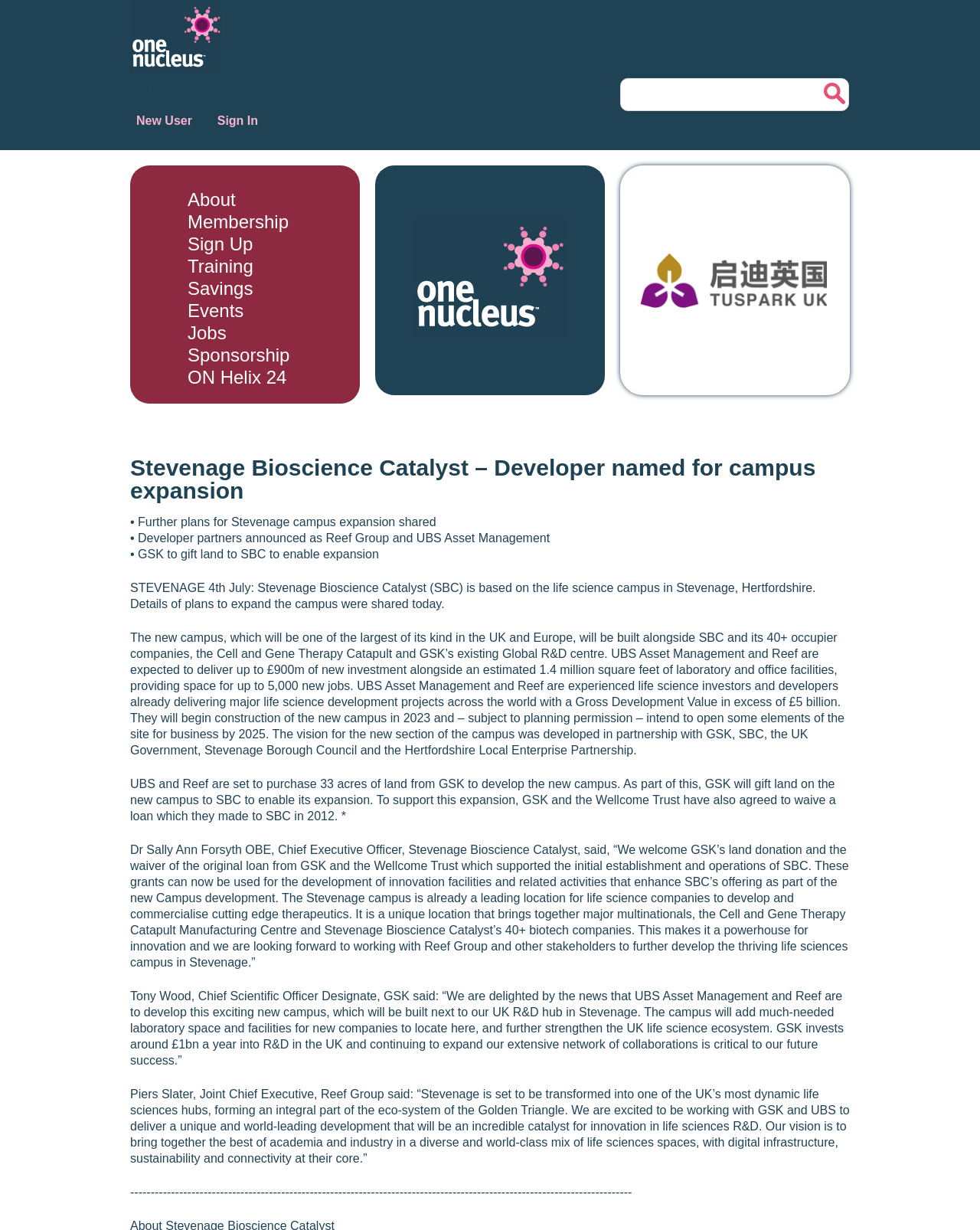Can you find and provide the main heading text of this webpage?

Stevenage Bioscience Catalyst – Developer named for campus expansion